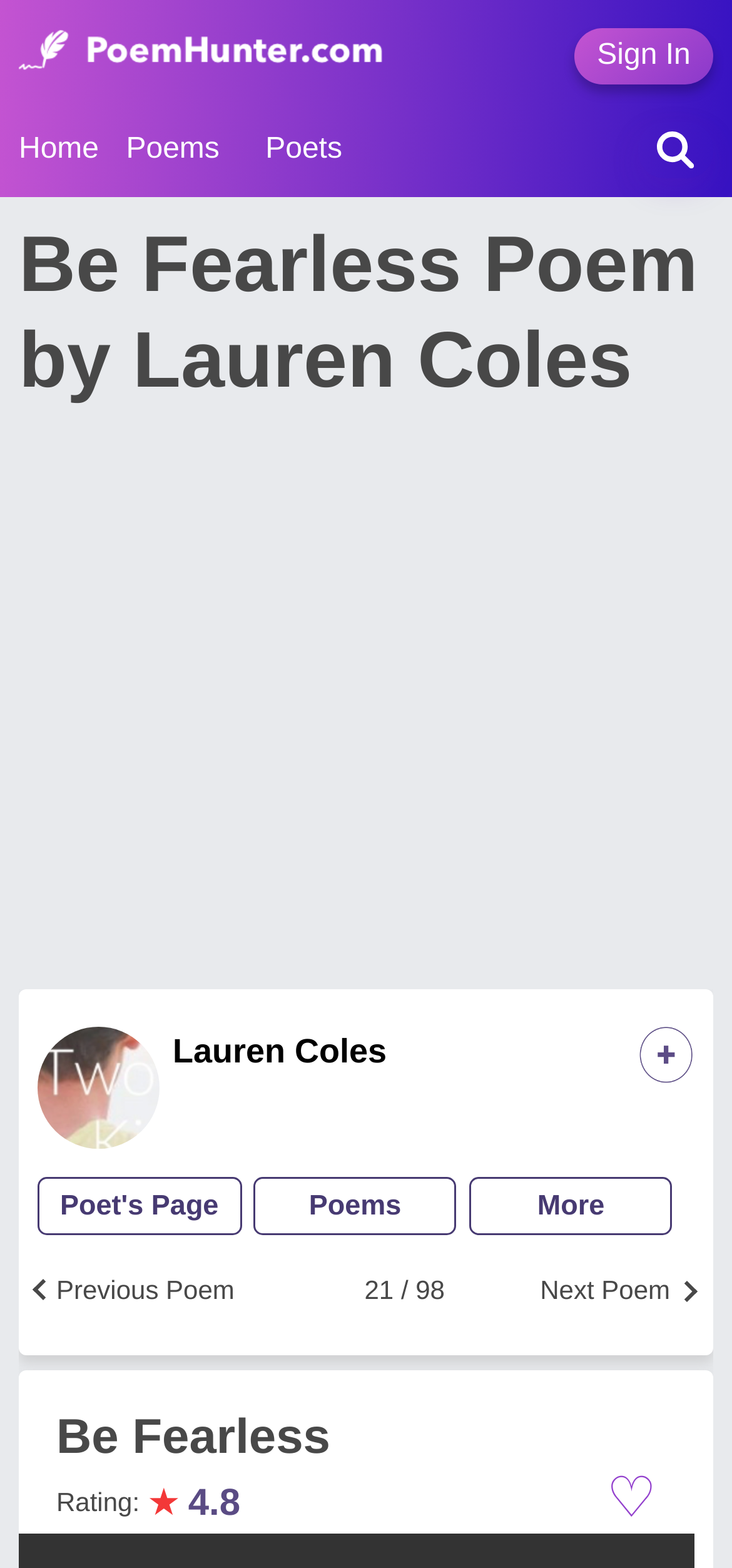Observe the image and answer the following question in detail: What is the rating of the poem 'Be Fearless'?

I found the answer by looking at the text 'Rating:' and the rating '4.8' which suggests that the rating of the poem 'Be Fearless' is 4.8.